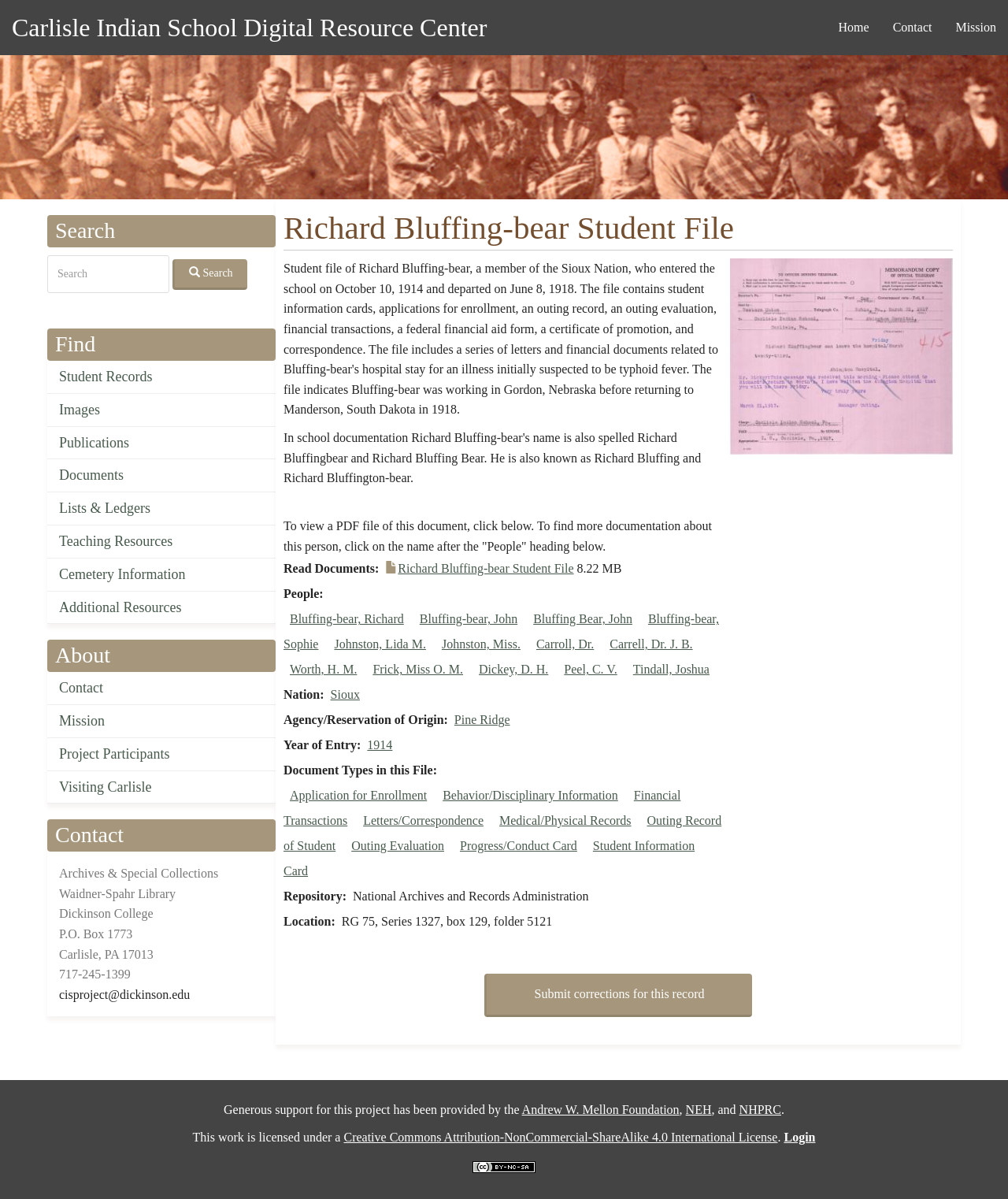Locate the bounding box coordinates of the element that should be clicked to fulfill the instruction: "View Richard Bluffing-bear Student File".

[0.395, 0.469, 0.569, 0.48]